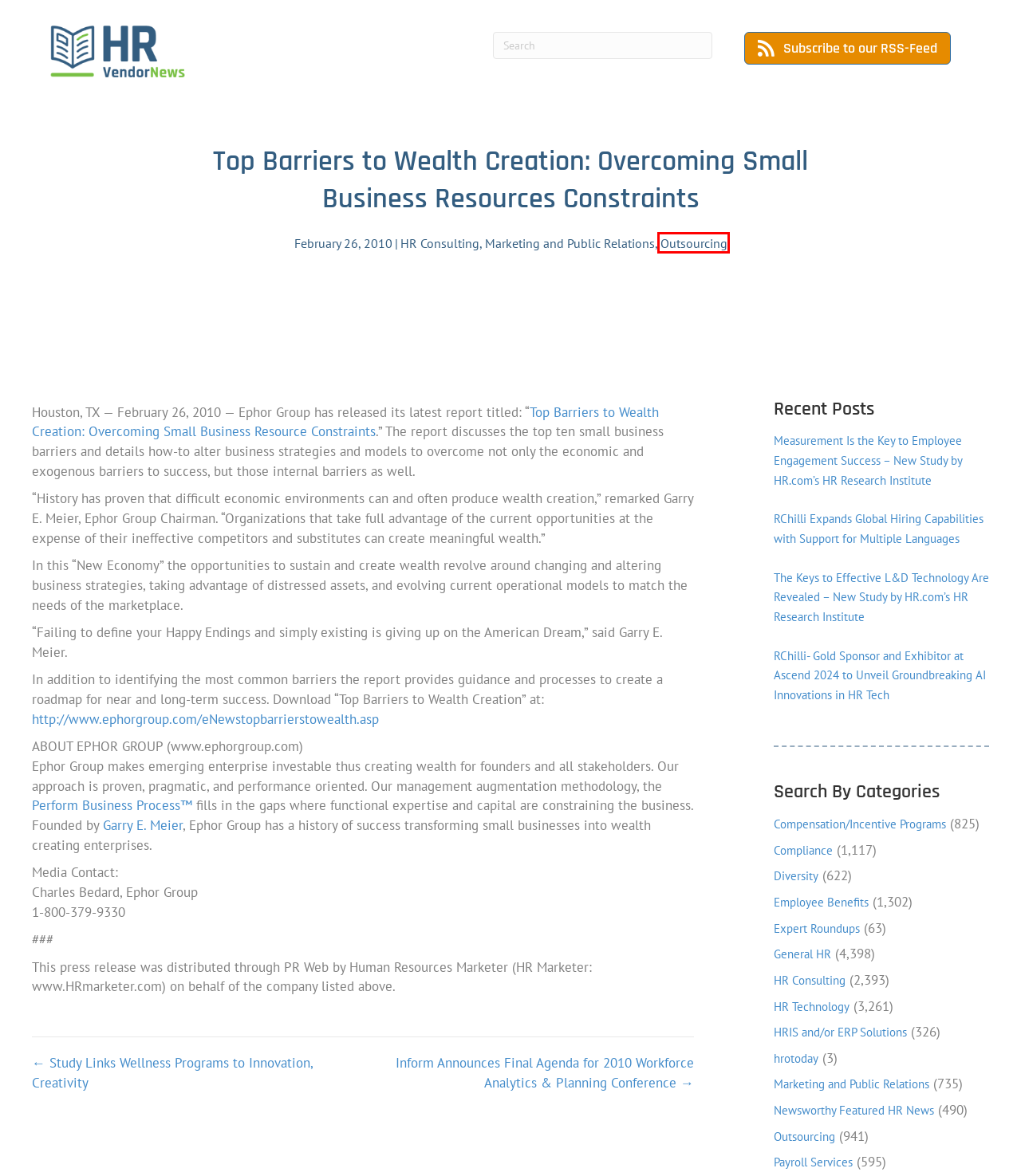You are presented with a screenshot of a webpage with a red bounding box. Select the webpage description that most closely matches the new webpage after clicking the element inside the red bounding box. The options are:
A. HR Technology Archives - HR Vendor News
B. Outsourcing Archives - HR Vendor News
C. Newsworthy Featured HR News Archives - HR Vendor News
D. RChilli Expands Global Hiring Capabilities with Support for Multiple Languages - HR Vendor News
E. Employee Benefits Archives - HR Vendor News
F. Marketing and Public Relations Archives - HR Vendor News
G. Diversity Archives - HR Vendor News
H. Study Links Wellness Programs to Innovation, Creativity - HR Vendor News

B